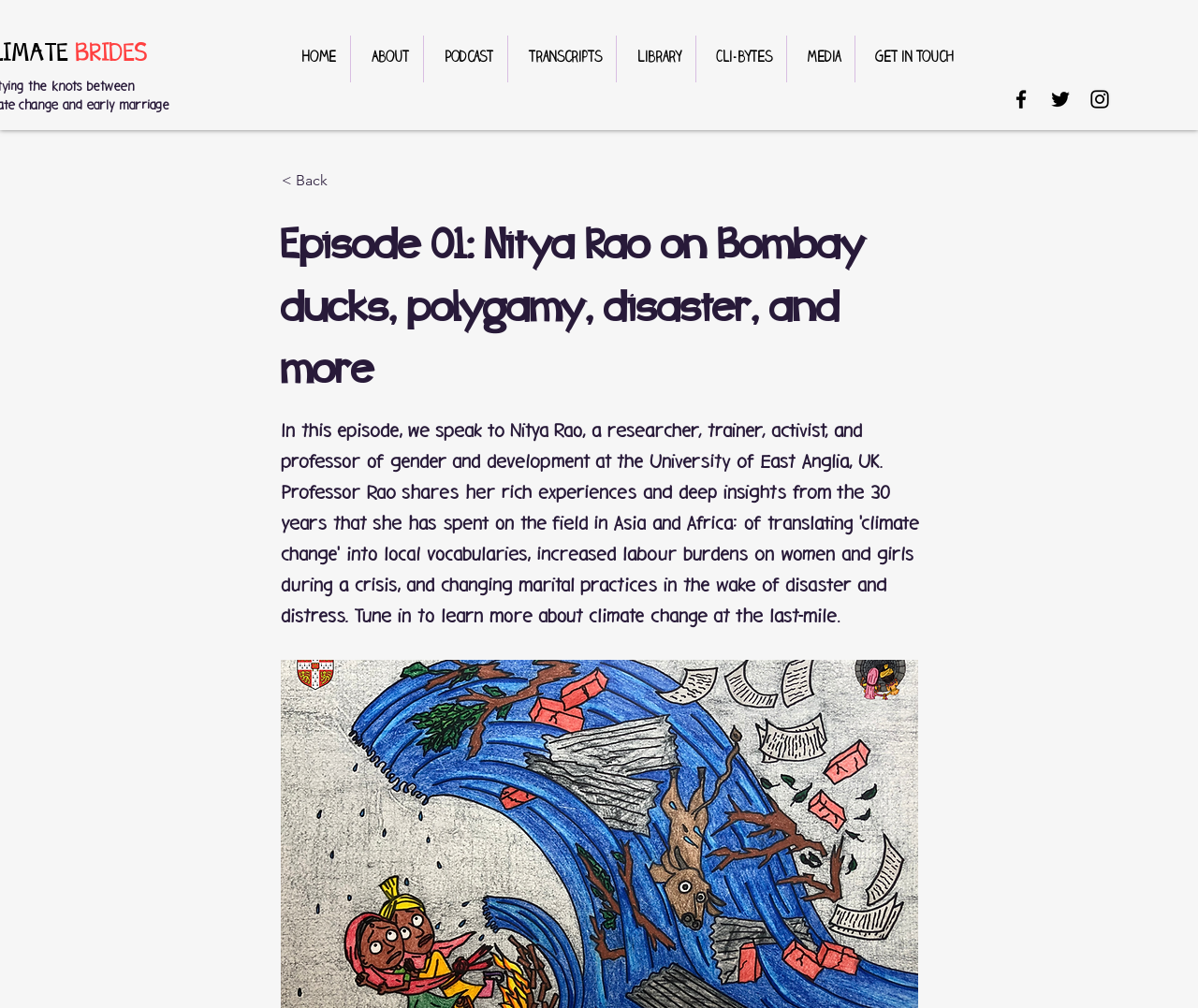With reference to the image, please provide a detailed answer to the following question: What is the purpose of the '< Back' link?

The '< Back' link is located at the top left corner of the webpage, below the navigation menu. Its purpose is to allow users to go back to the previous page or episode.